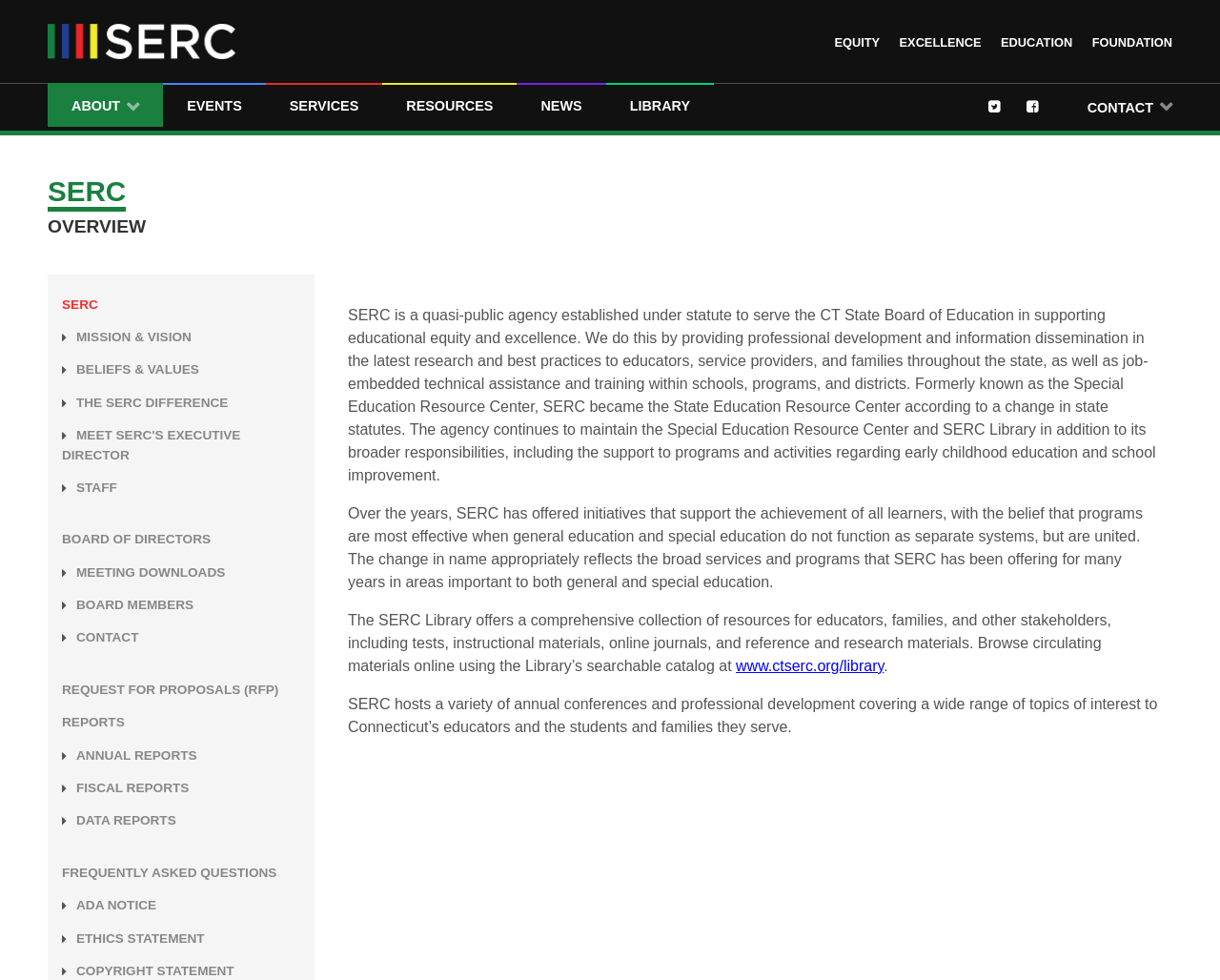Identify the bounding box coordinates of the clickable region to carry out the given instruction: "Explore the SERC Library".

[0.603, 0.671, 0.724, 0.687]